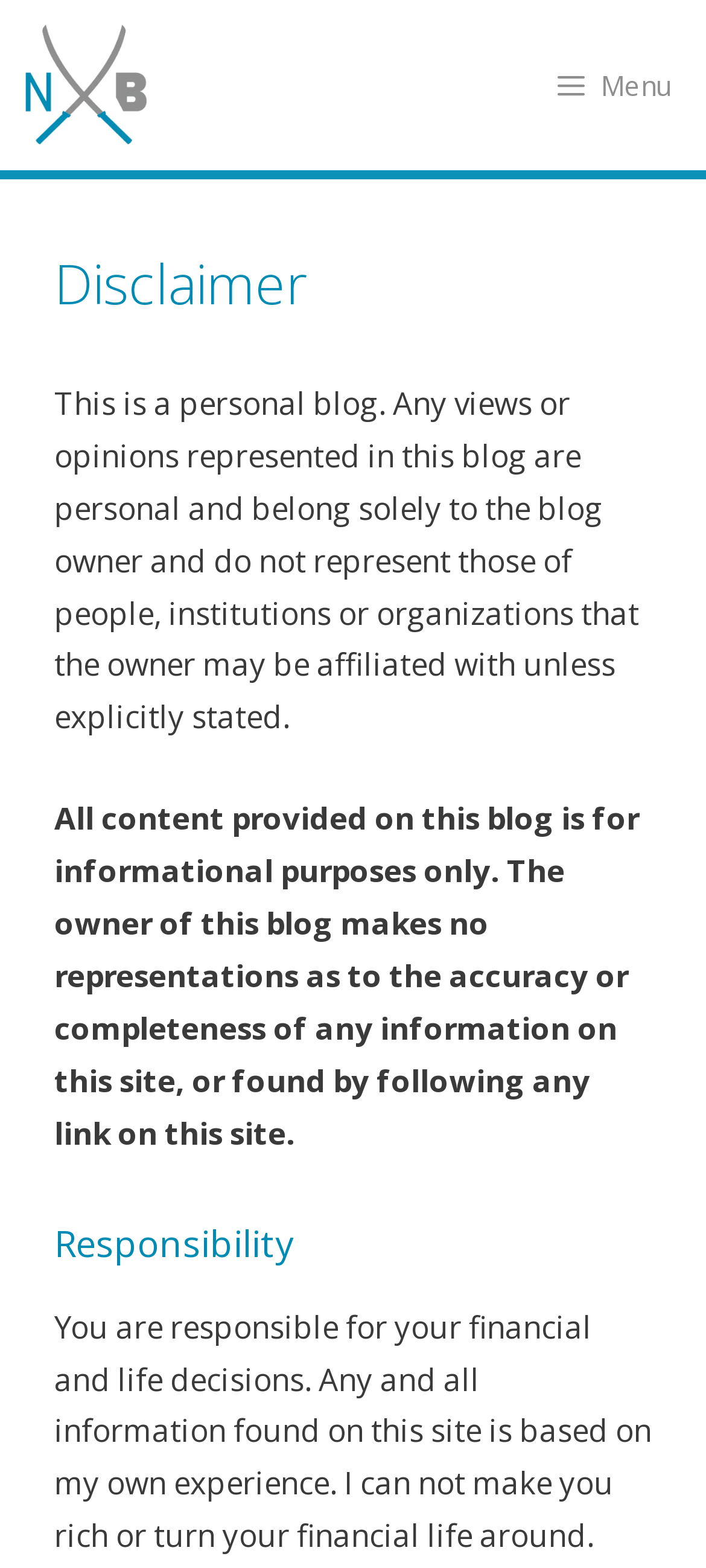Analyze the image and answer the question with as much detail as possible: 
What is the purpose of this blog?

Based on the text 'This is a personal blog. Any views or opinions represented in this blog are personal and belong solely to the blog owner and do not represent those of people, institutions or organizations that the owner may be affiliated with unless explicitly stated.', it can be inferred that the purpose of this blog is to share personal views and opinions.